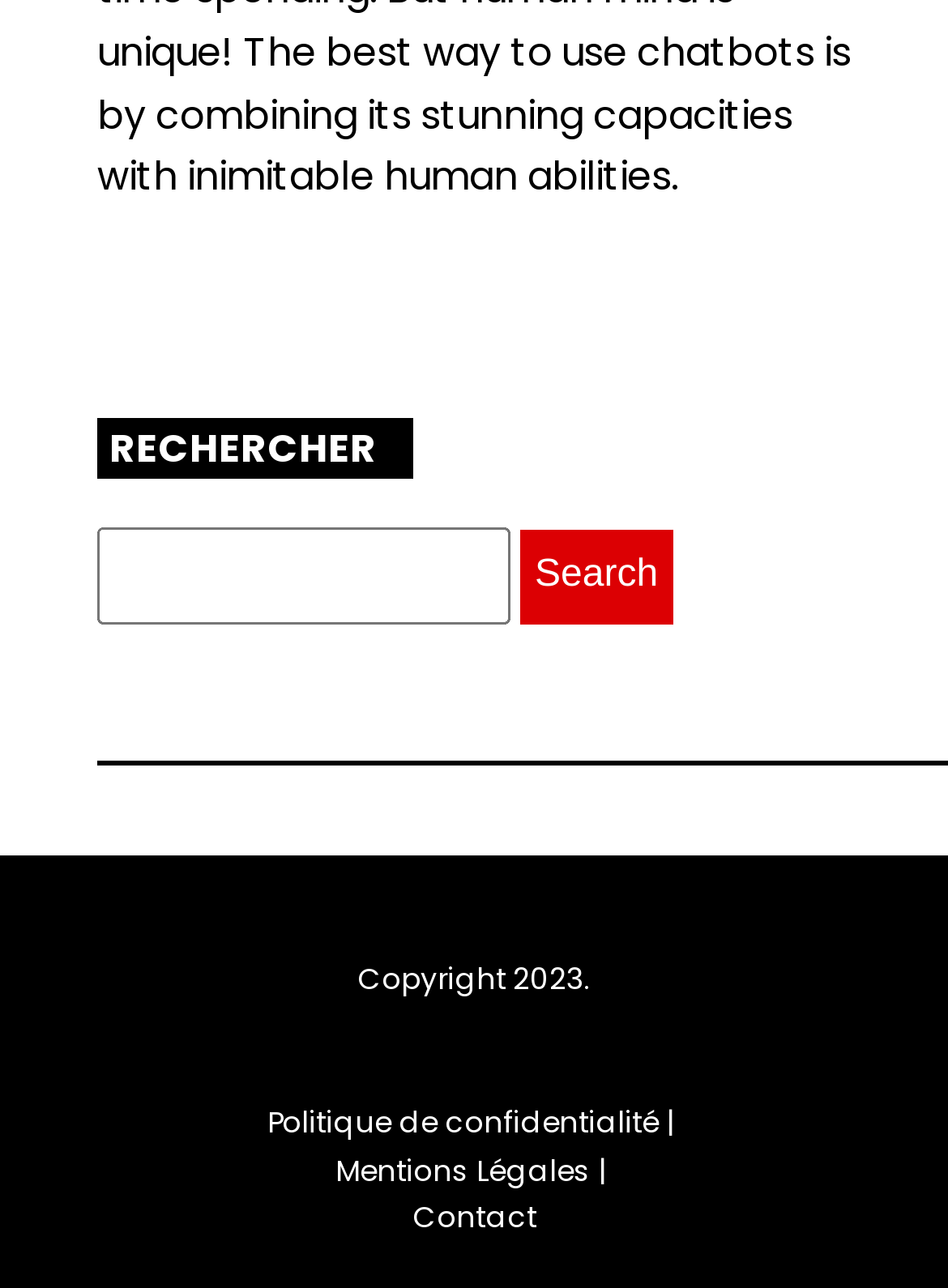Answer the question briefly using a single word or phrase: 
What is the position of the 'Copyright 2023' text?

Bottom